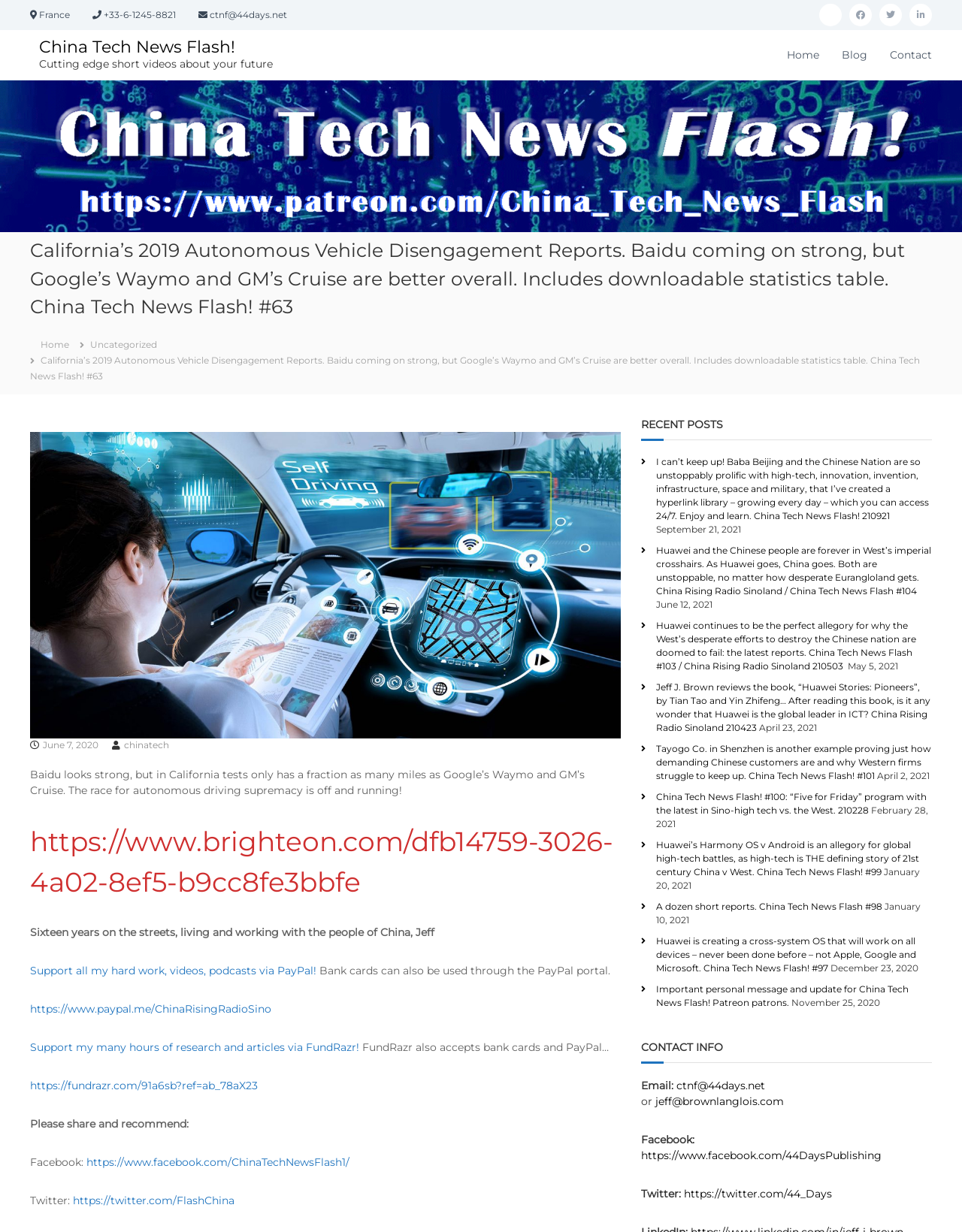Find and provide the bounding box coordinates for the UI element described with: "parent_node: Daily Quiz".

None